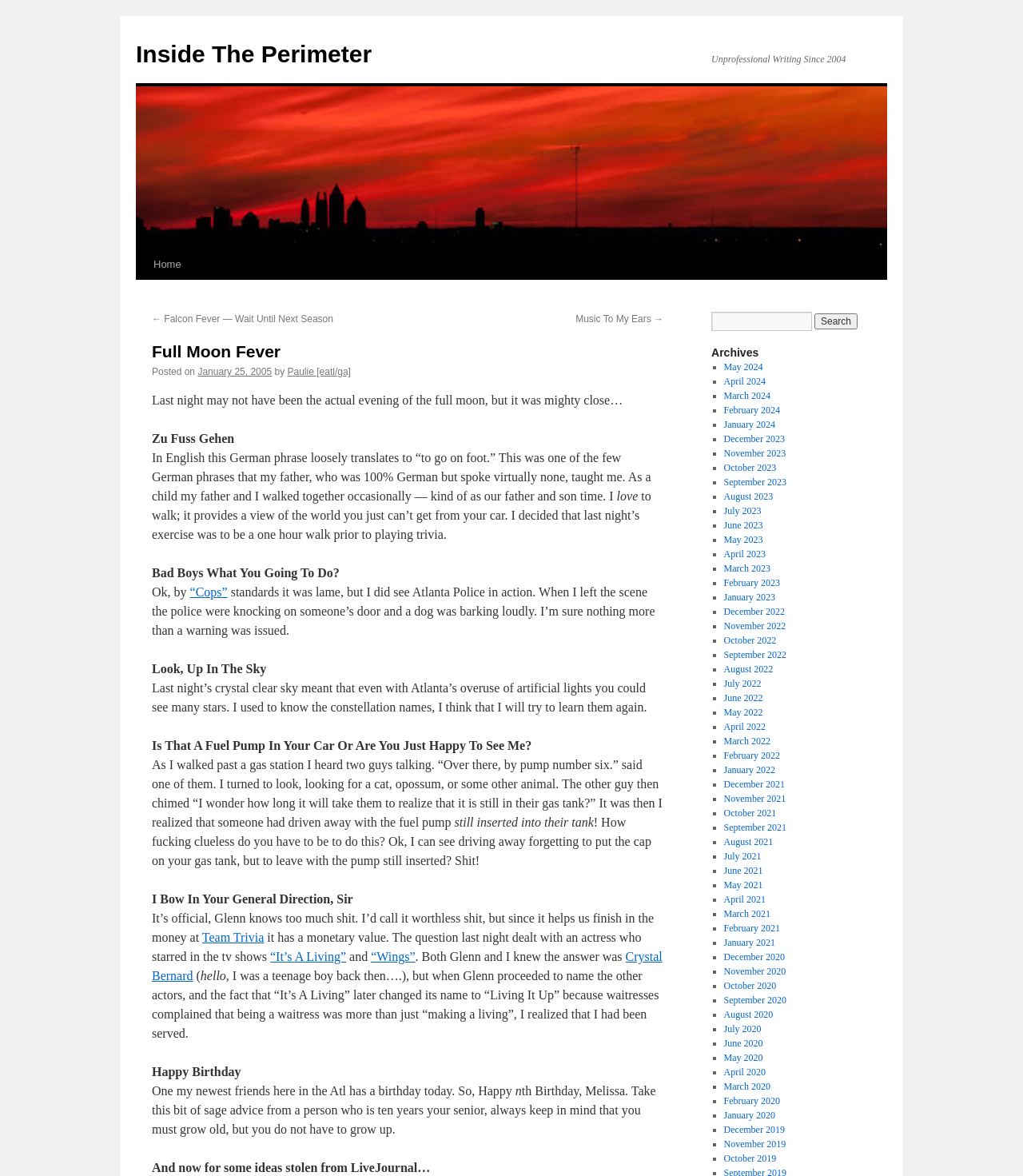What is the date of the blog post?
Please provide a single word or phrase answer based on the image.

January 25, 2005